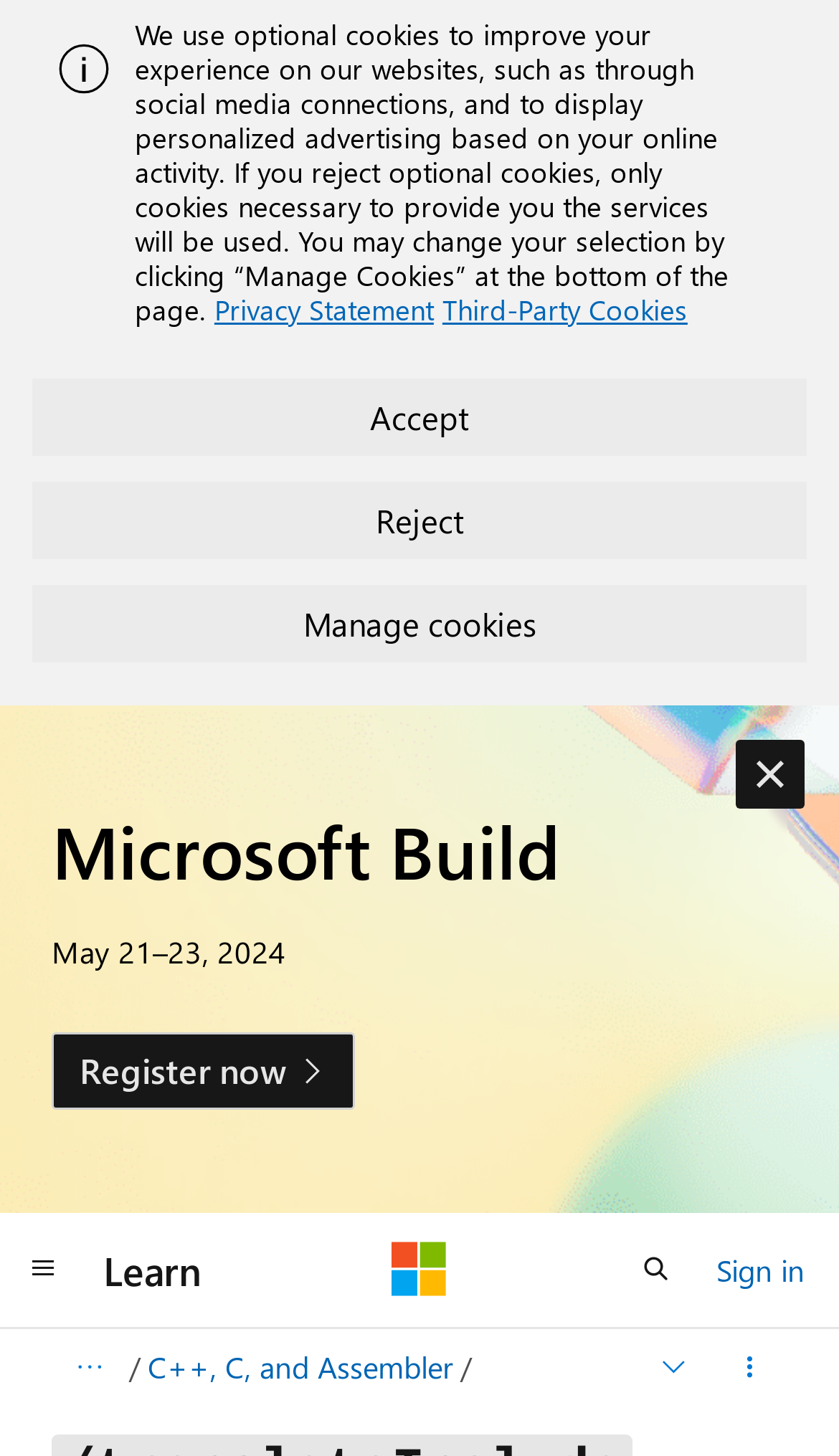Please find the bounding box coordinates of the clickable region needed to complete the following instruction: "Open language selection". The bounding box coordinates must consist of four float numbers between 0 and 1, i.e., [left, top, right, bottom].

[0.746, 0.916, 0.848, 0.963]